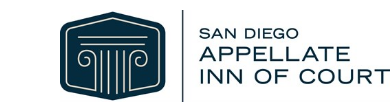Examine the screenshot and answer the question in as much detail as possible: What is the objective of the inn?

The visual identity of the San Diego Appellate Inn of Court represents the inn's objectives of fostering professionalism, collegiality, and education within the legal community.